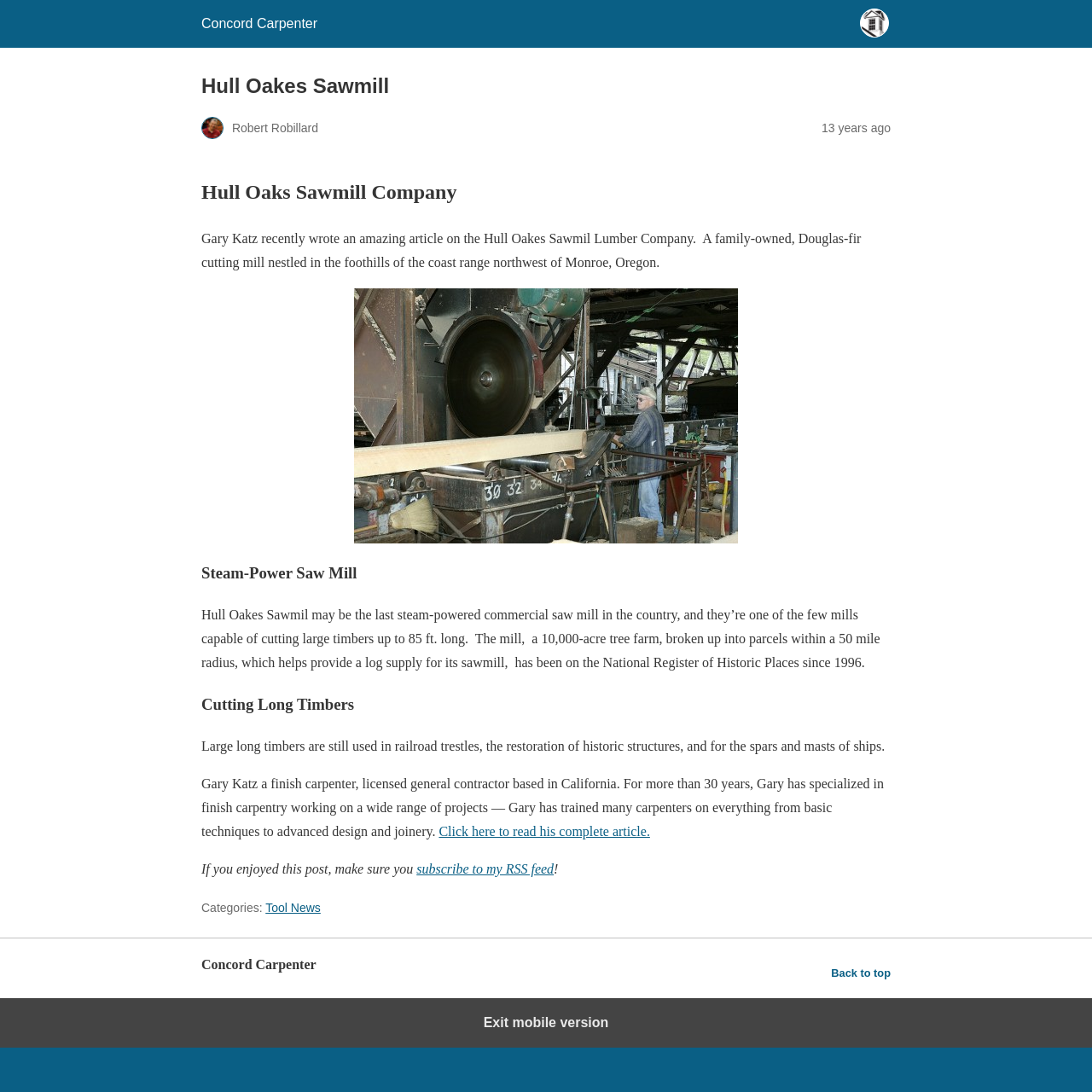How long are the large timbers cut by the sawmill?
Please use the image to deliver a detailed and complete answer.

I found the answer by reading the text 'The mill... capable of cutting large timbers up to 85 ft. long.' which indicates that the sawmill can cut timbers up to 85 feet long.